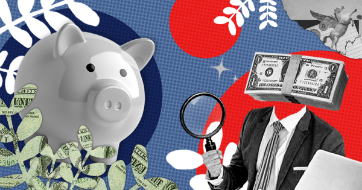What is the piggy bank symbolizing?
Please use the image to provide a one-word or short phrase answer.

Savings and financial planning